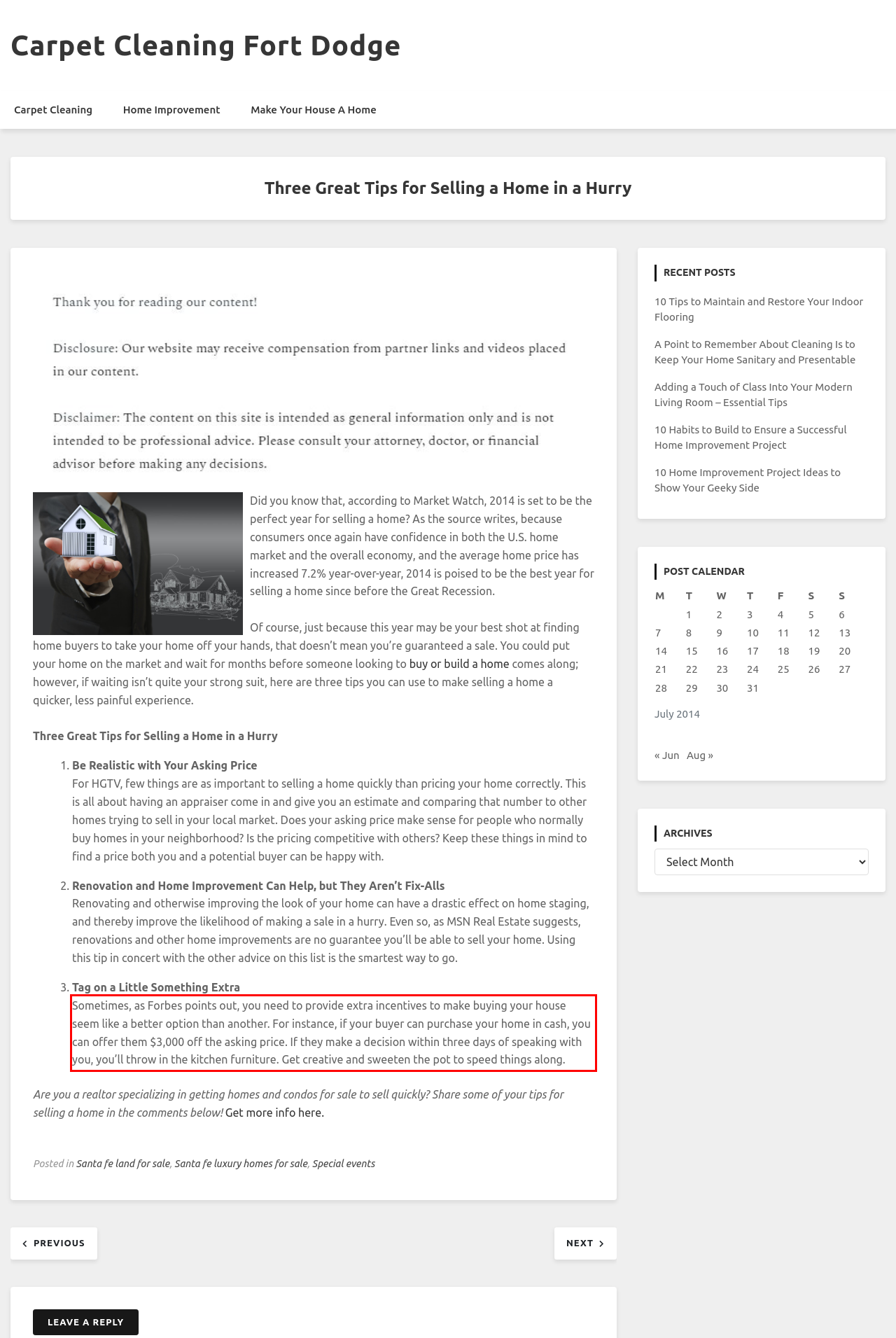Identify the text within the red bounding box on the webpage screenshot and generate the extracted text content.

Sometimes, as Forbes points out, you need to provide extra incentives to make buying your house seem like a better option than another. For instance, if your buyer can purchase your home in cash, you can offer them $3,000 off the asking price. If they make a decision within three days of speaking with you, you’ll throw in the kitchen furniture. Get creative and sweeten the pot to speed things along.